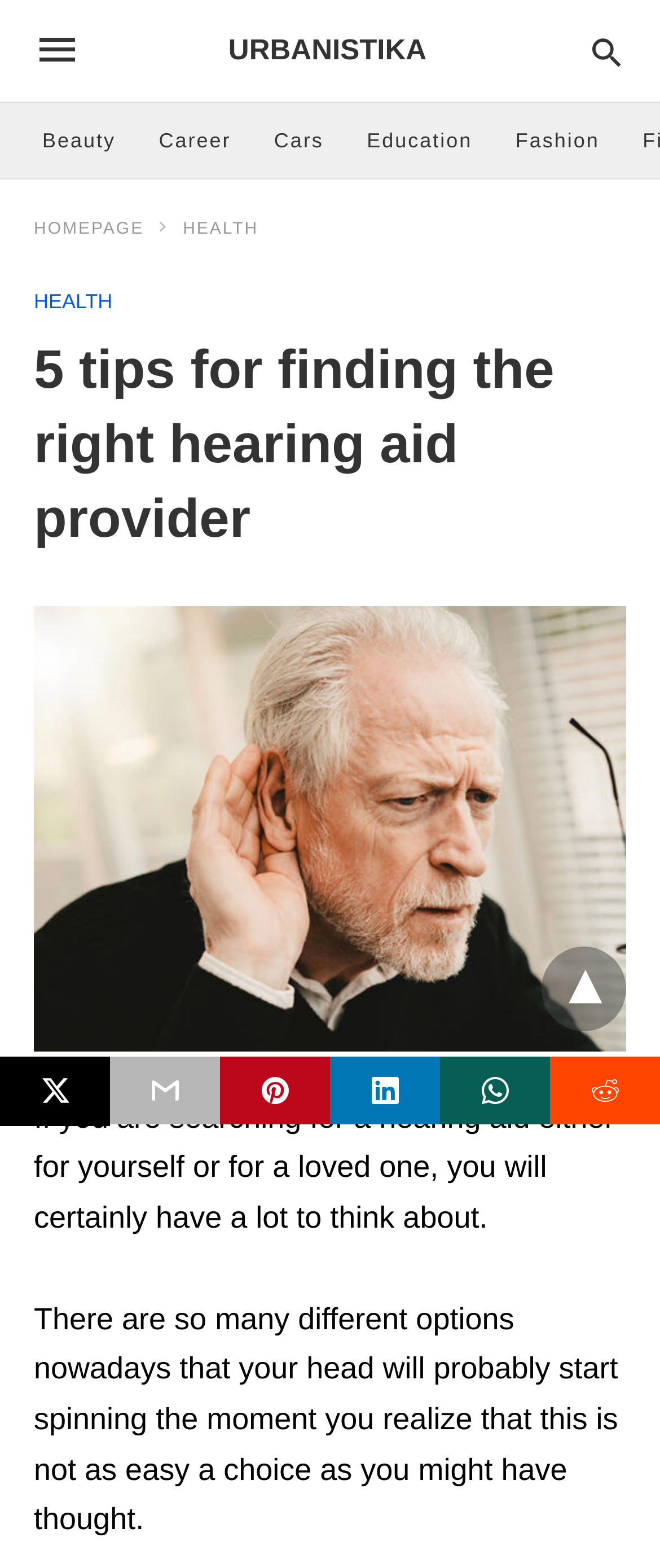Kindly determine the bounding box coordinates for the clickable area to achieve the given instruction: "Share on Twitter".

[0.0, 0.674, 0.167, 0.718]